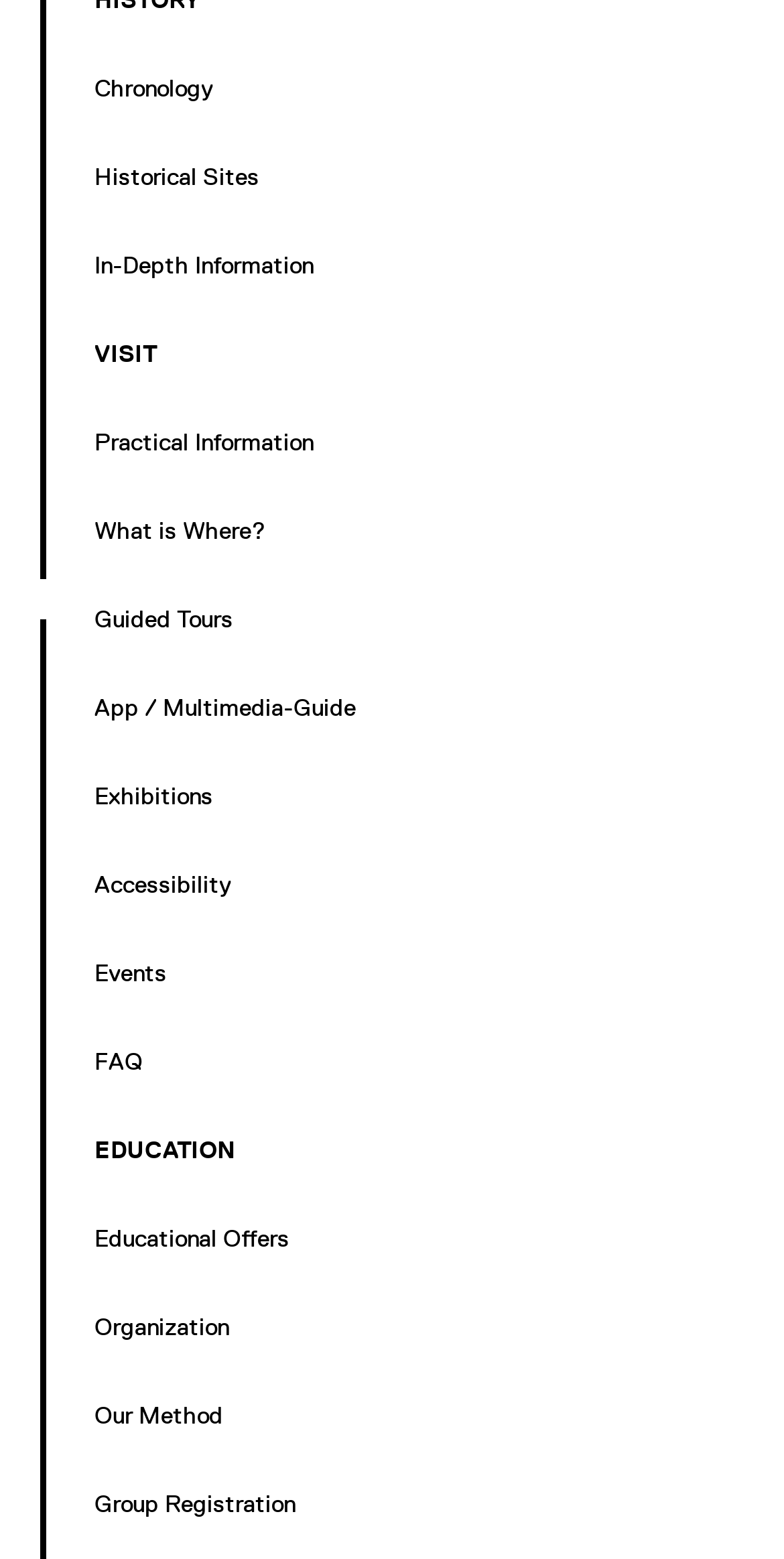Specify the bounding box coordinates of the element's area that should be clicked to execute the given instruction: "register a group". The coordinates should be four float numbers between 0 and 1, i.e., [left, top, right, bottom].

[0.121, 0.952, 0.879, 0.978]